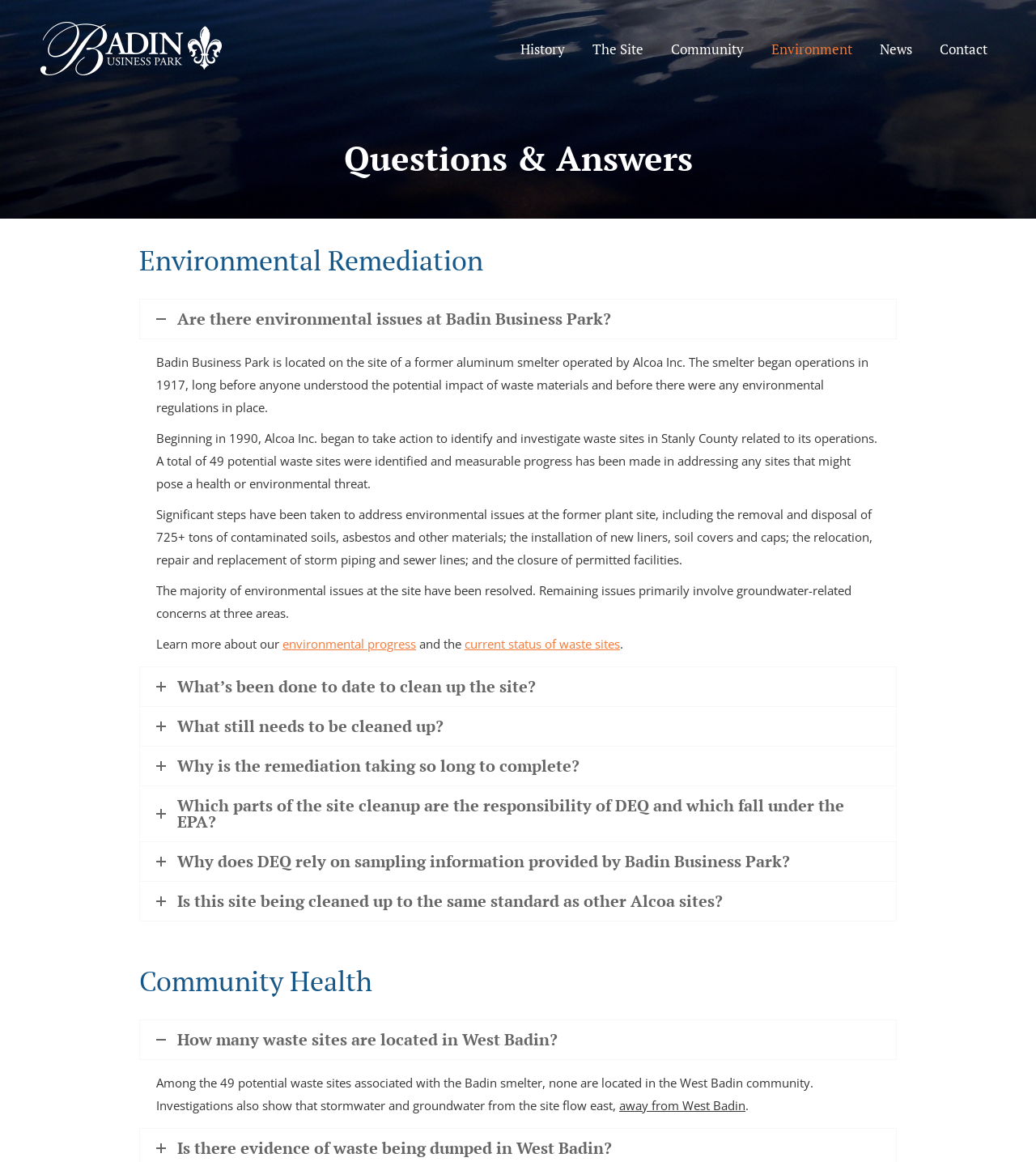Determine the main heading text of the webpage.

Questions & Answers